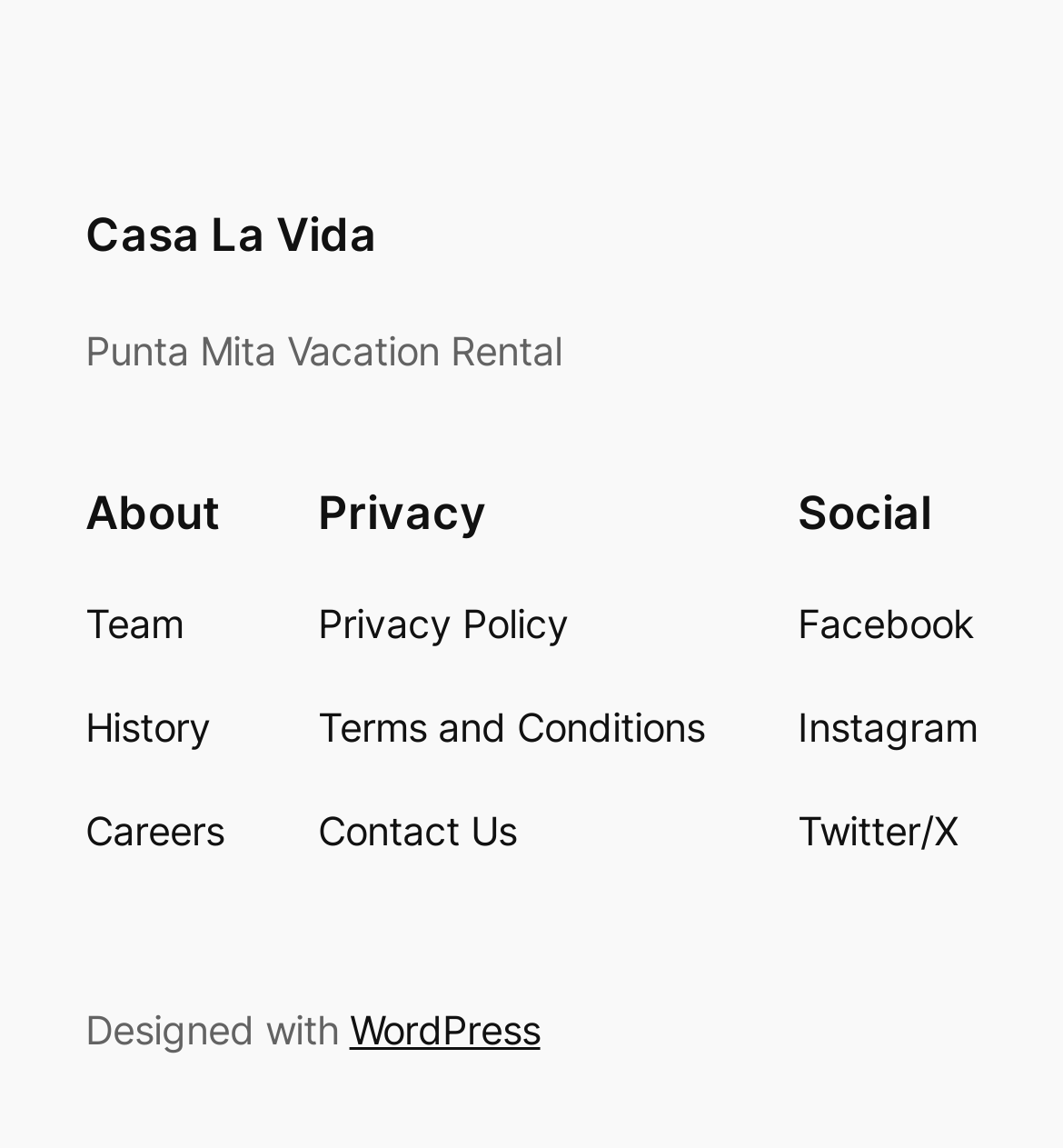Please provide the bounding box coordinates for the element that needs to be clicked to perform the instruction: "Check out WordPress". The coordinates must consist of four float numbers between 0 and 1, formatted as [left, top, right, bottom].

[0.329, 0.877, 0.508, 0.917]